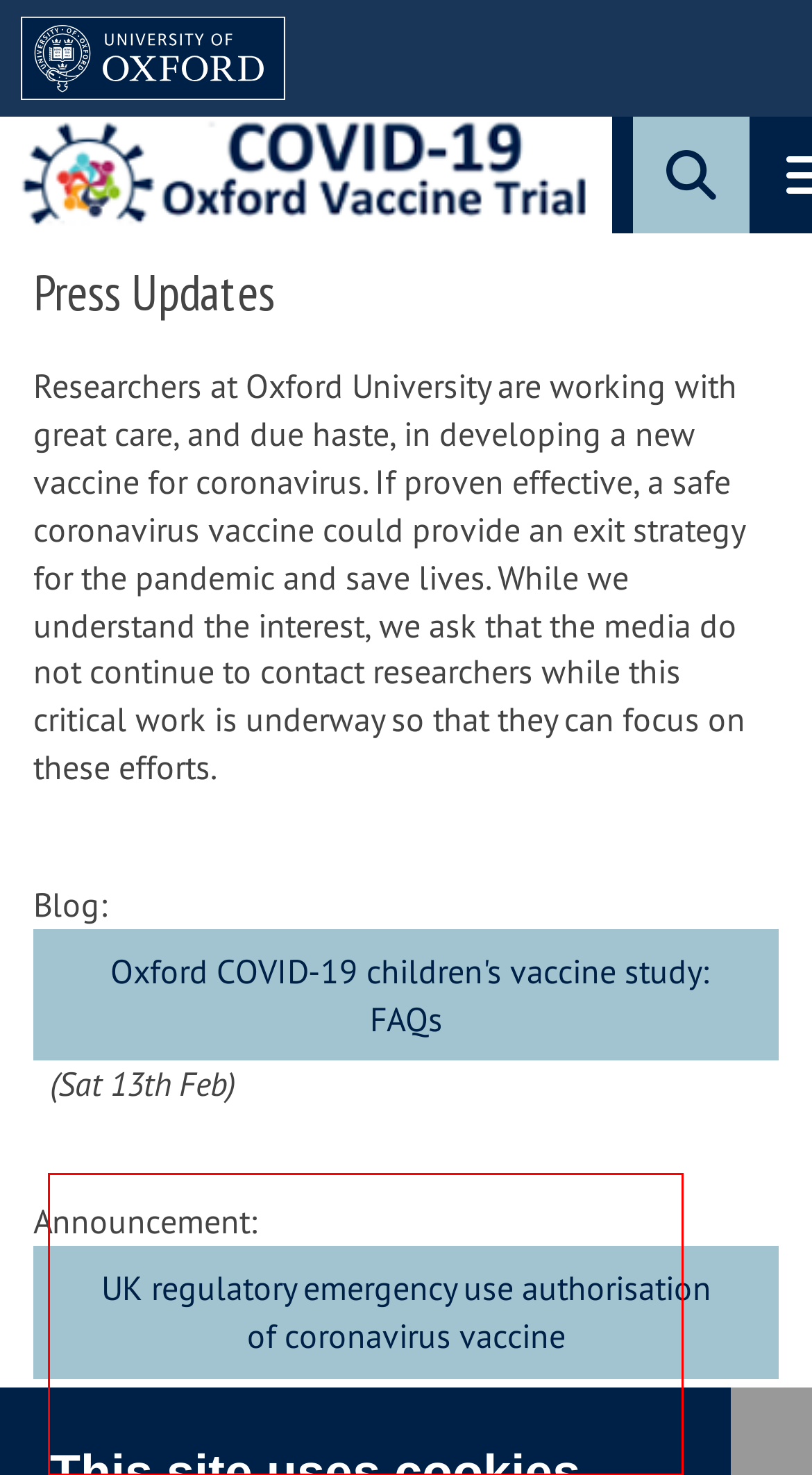Given the screenshot of a webpage, identify the red rectangle bounding box and recognize the text content inside it, generating the extracted text.

Essential cookies enable core functionality such as viewing content requiring login. The website cannot function properly without these cookies, and they can only be deactivated by changing your browser preferences.